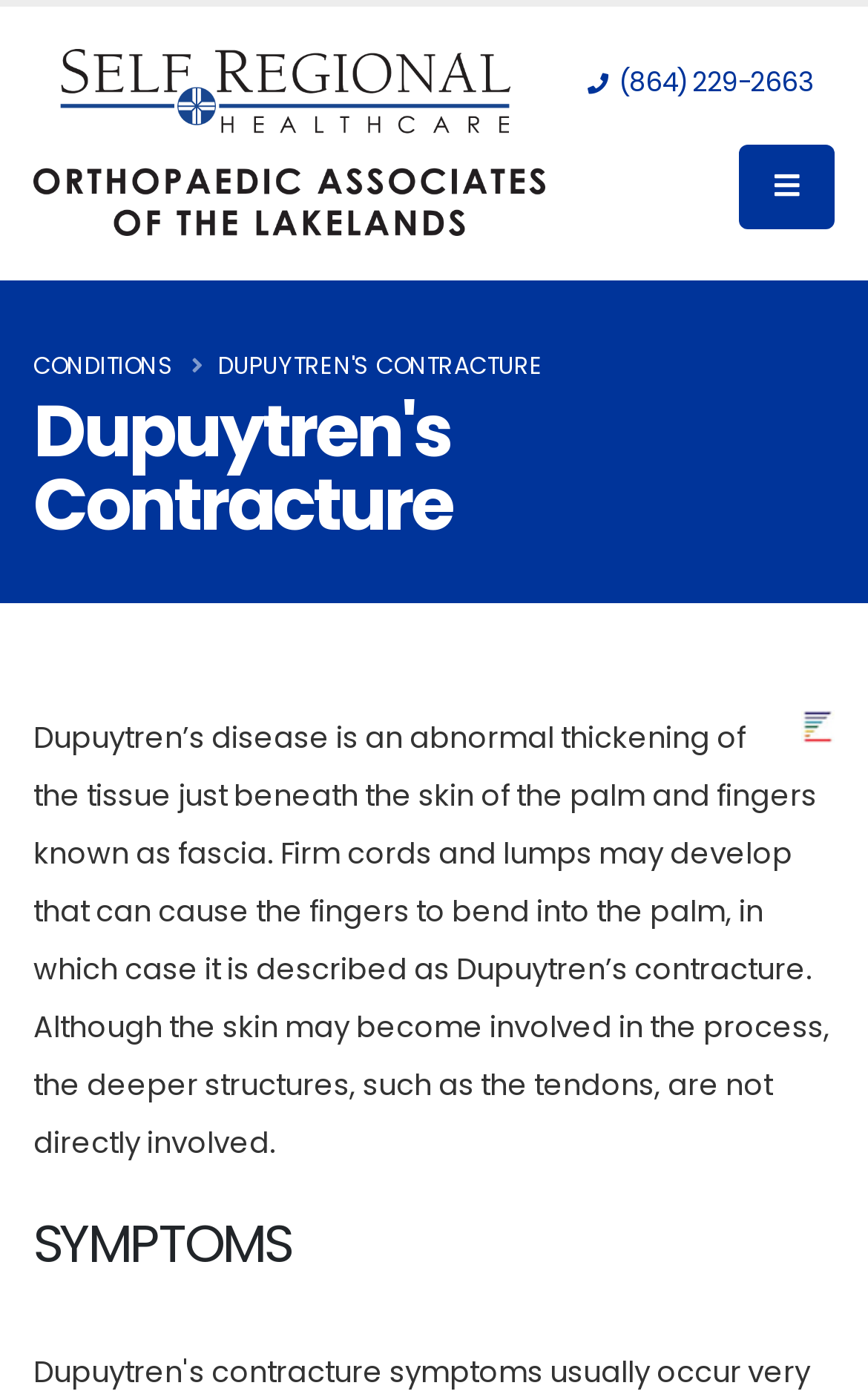Provide a thorough and detailed response to the question by examining the image: 
What is the name of the orthopedic associates?

The name of the orthopedic associates is obtained from the link element and the accompanying image element at the top of the webpage.